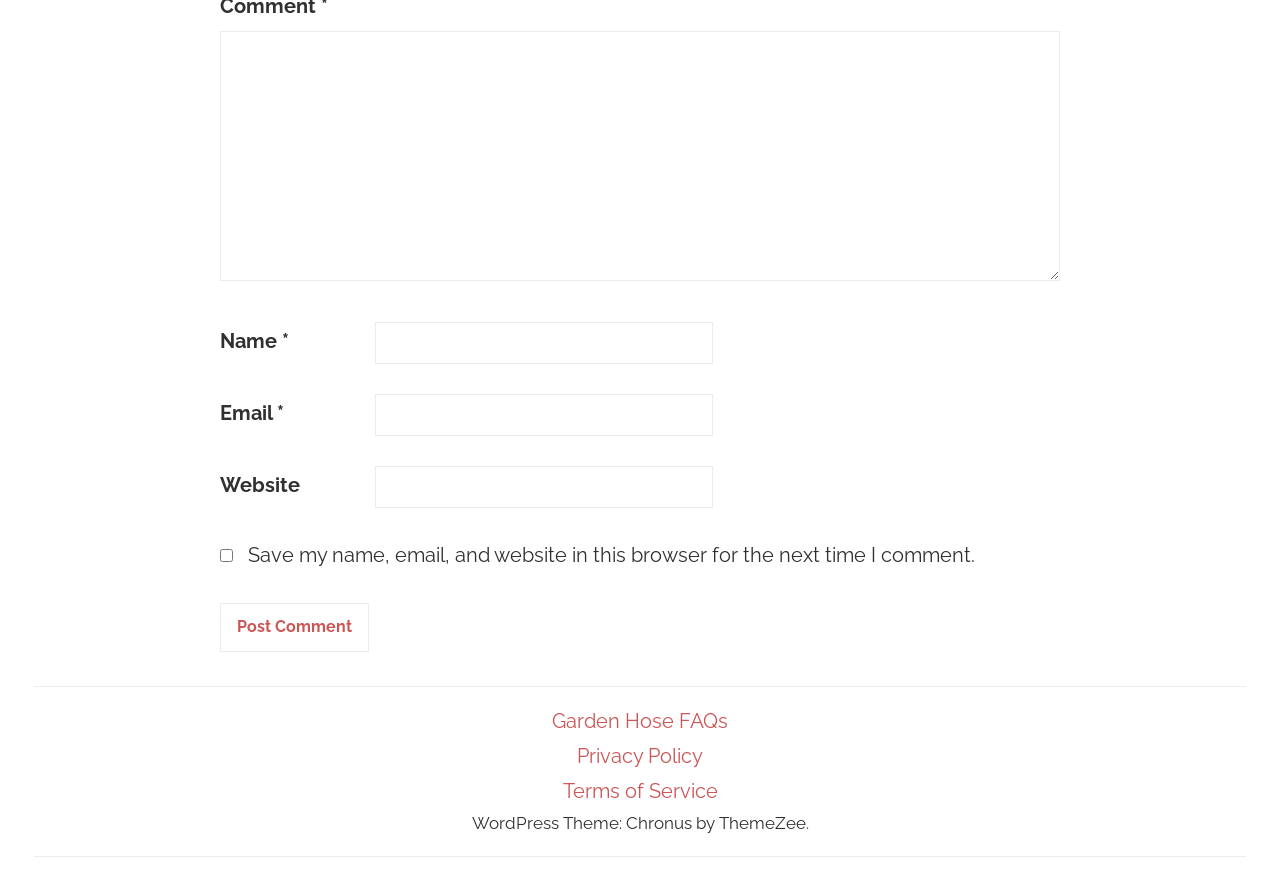What is the label of the first static text element?
Look at the image and provide a short answer using one word or a phrase.

Name